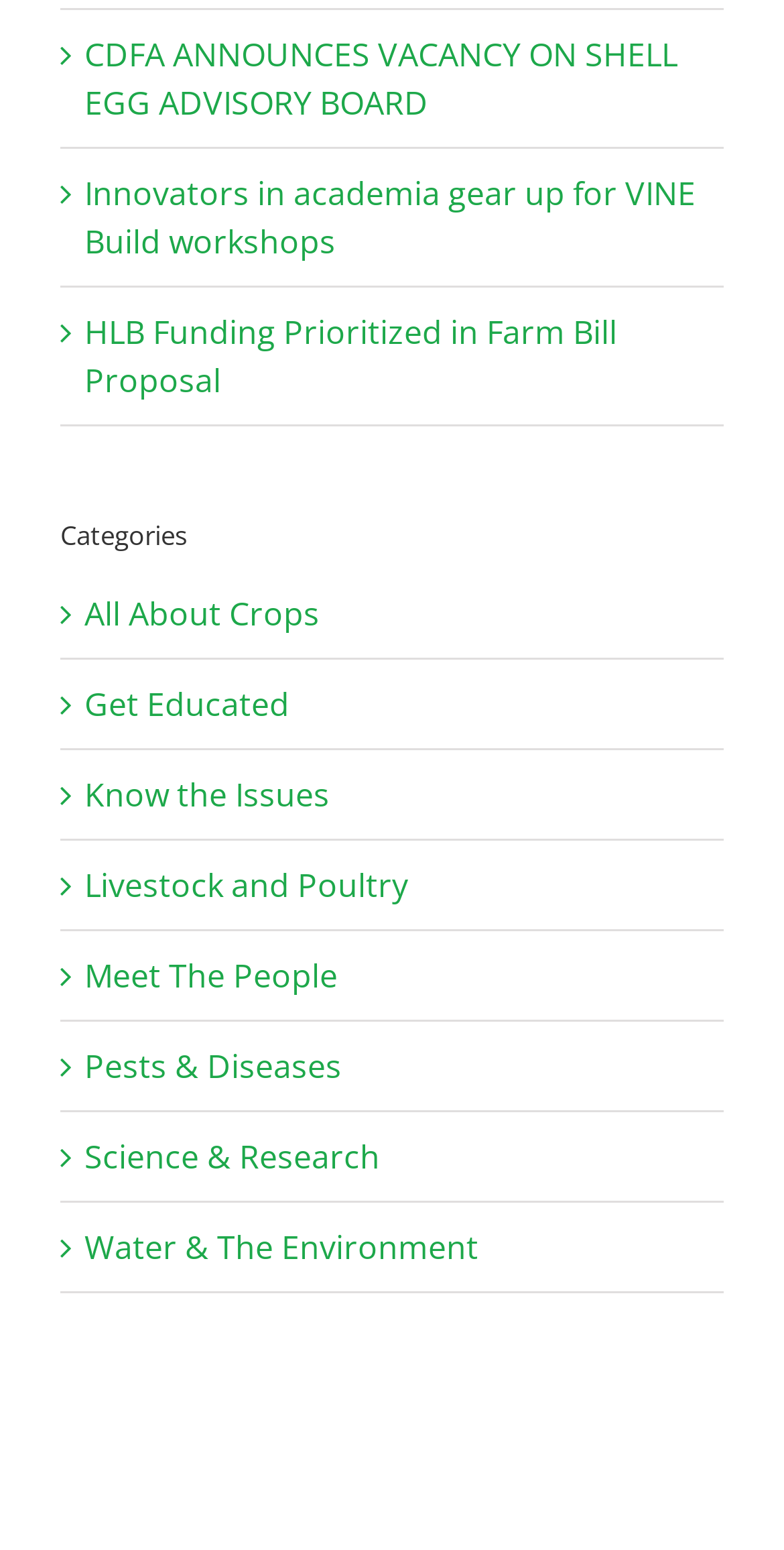Locate the bounding box coordinates of the area you need to click to fulfill this instruction: 'Learn about All About Crops'. The coordinates must be in the form of four float numbers ranging from 0 to 1: [left, top, right, bottom].

[0.108, 0.382, 0.408, 0.411]